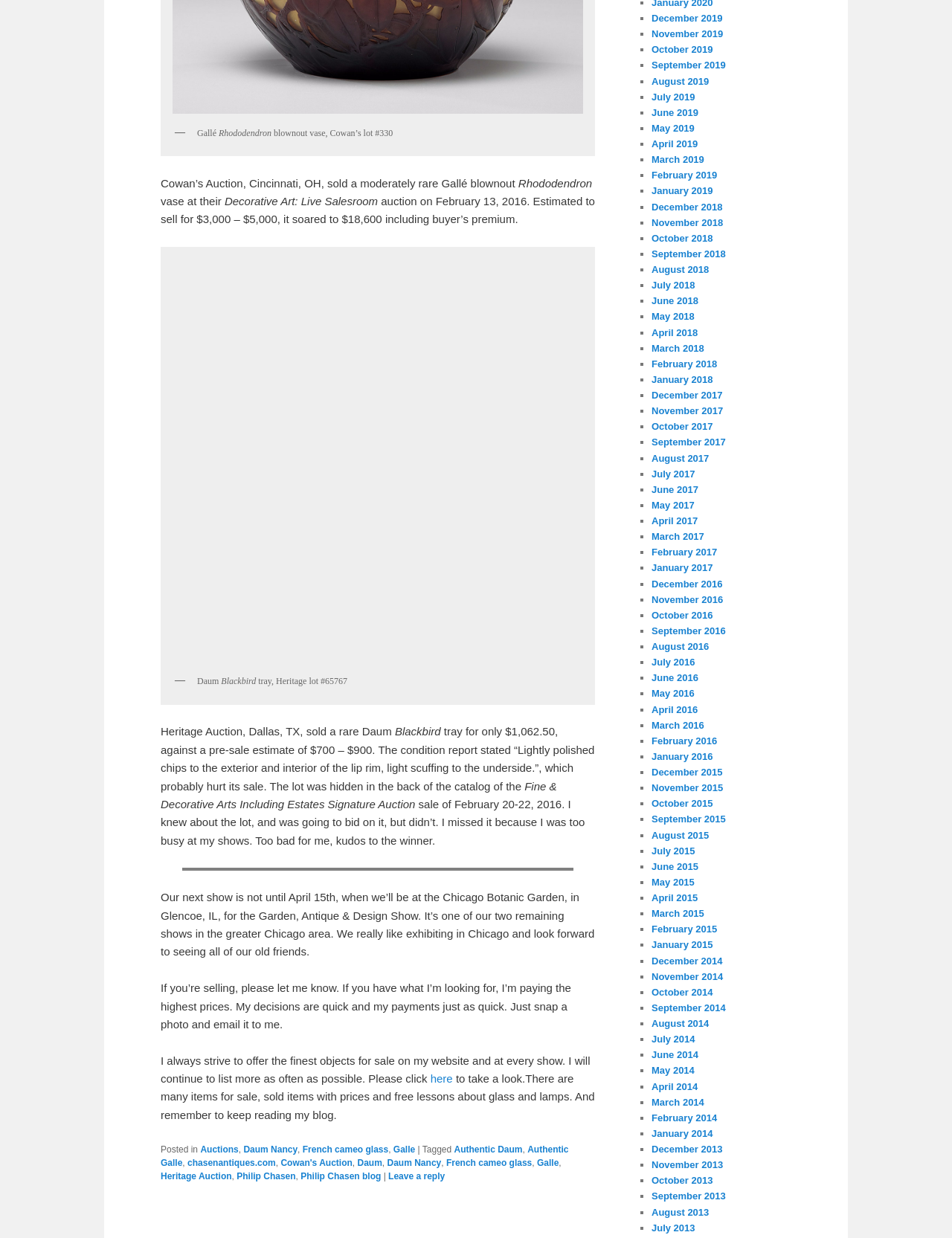Show the bounding box coordinates for the HTML element described as: "French cameo glass".

[0.469, 0.935, 0.559, 0.943]